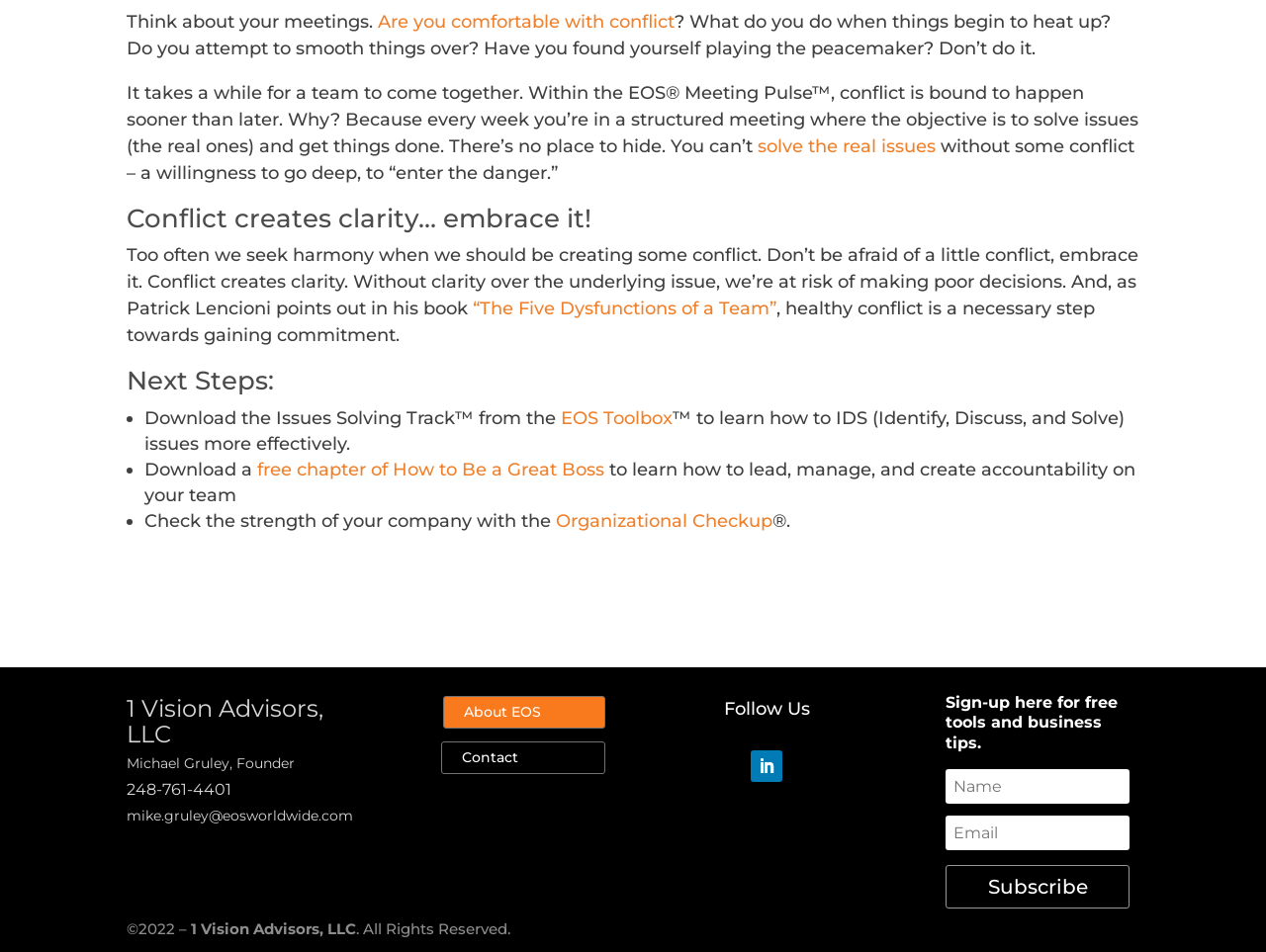Identify and provide the bounding box coordinates of the UI element described: "solve the real issues". The coordinates should be formatted as [left, top, right, bottom], with each number being a float between 0 and 1.

[0.598, 0.142, 0.739, 0.165]